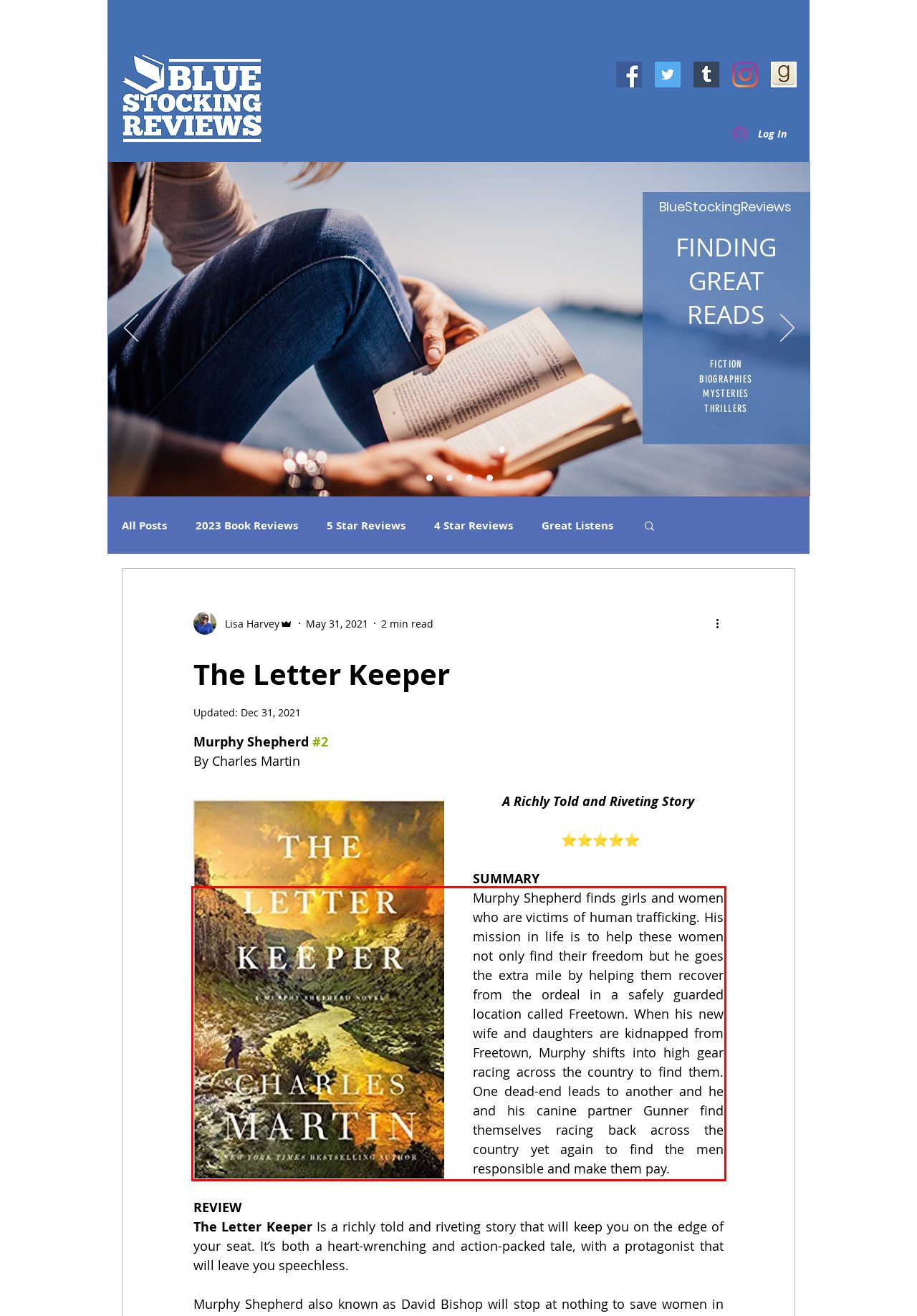Please identify the text within the red rectangular bounding box in the provided webpage screenshot.

Murphy Shepherd finds girls and women who are victims of human trafficking. His mission in life is to help these women not only find their freedom but he goes the extra mile by helping them recover from the ordeal in a safely guarded location called Freetown. When his new wife and daughters are kidnapped from Freetown, Murphy shifts into high gear racing across the country to find them. One dead-end leads to another and he and his canine partner Gunner find themselves racing back across the country yet again to find the men responsible and make them pay.